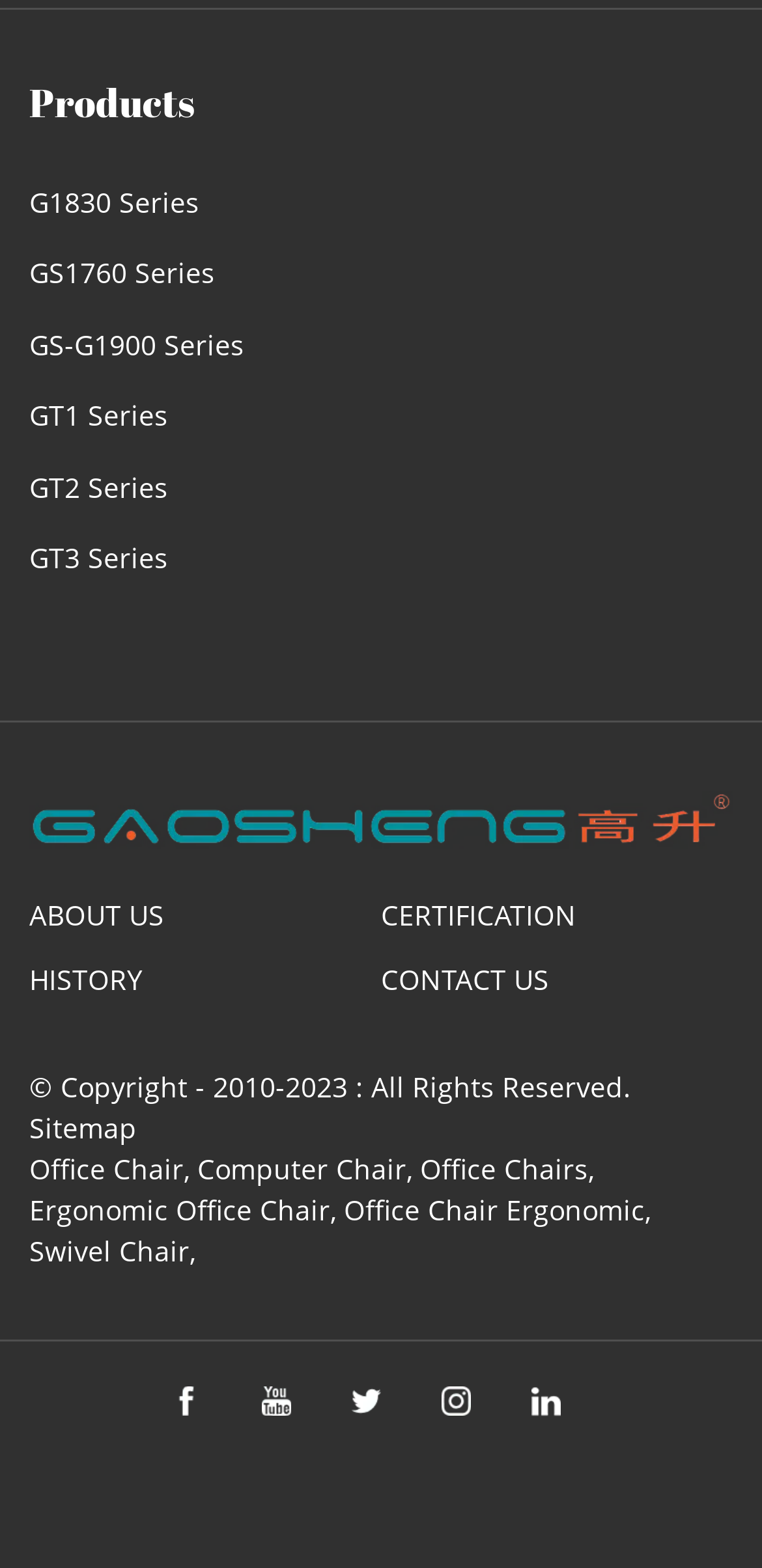How many social media links are present?
Provide a fully detailed and comprehensive answer to the question.

There are five social media links present at the bottom of the webpage, each with an image and a link. They are 'sns01', 'sns04', 'sns03', 'sns02', and 'linkedin-(13)'.